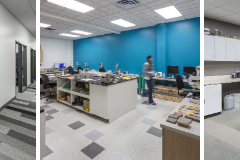What is the purpose of the work table in the foreground?
Please give a detailed and elaborate answer to the question.

The well-organized work table is set with an array of tools and materials, indicating an emphasis on hands-on projects and innovative workflows, as mentioned in the caption, which suggests that the work table is used for hands-on projects.